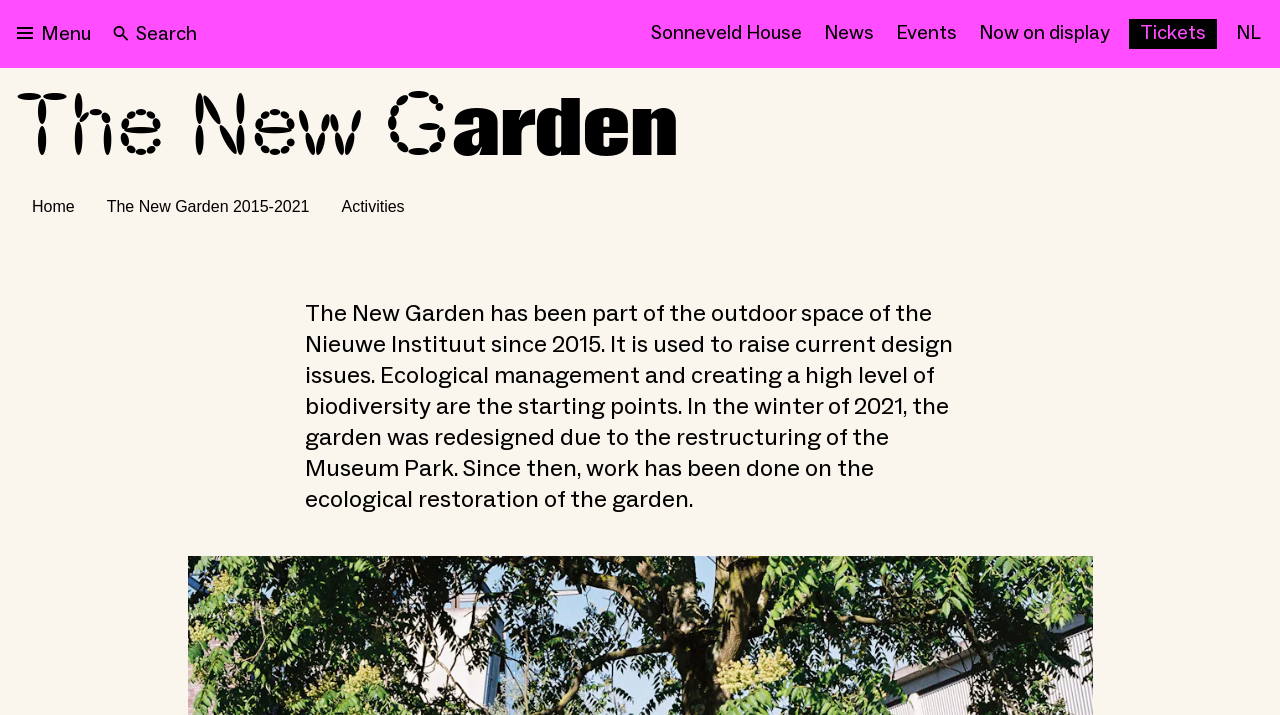What is the name of the garden?
Using the visual information, respond with a single word or phrase.

The New Garden